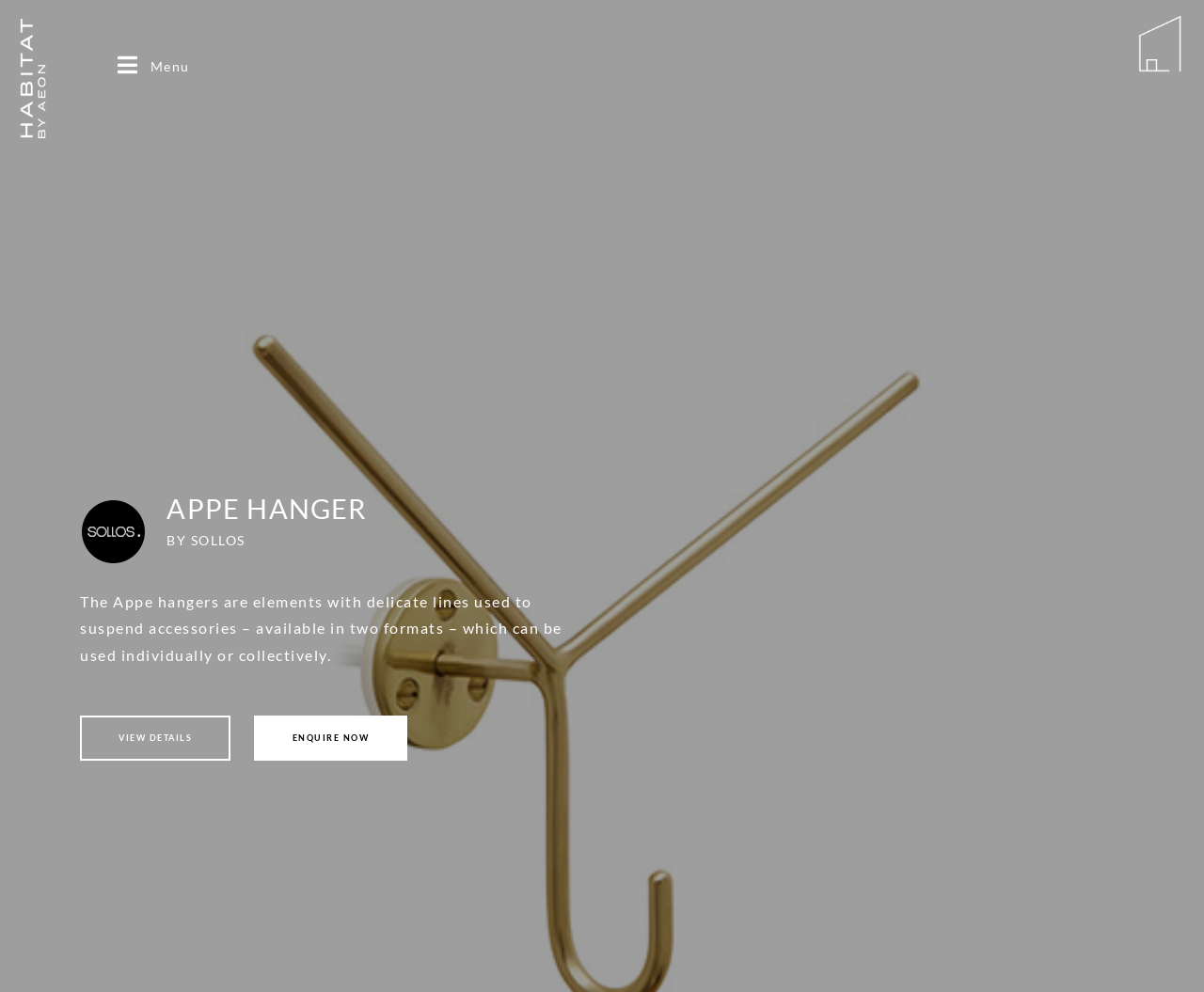Using the provided element description: "Menu", identify the bounding box coordinates. The coordinates should be four floats between 0 and 1 in the order [left, top, right, bottom].

[0.09, 0.047, 0.161, 0.087]